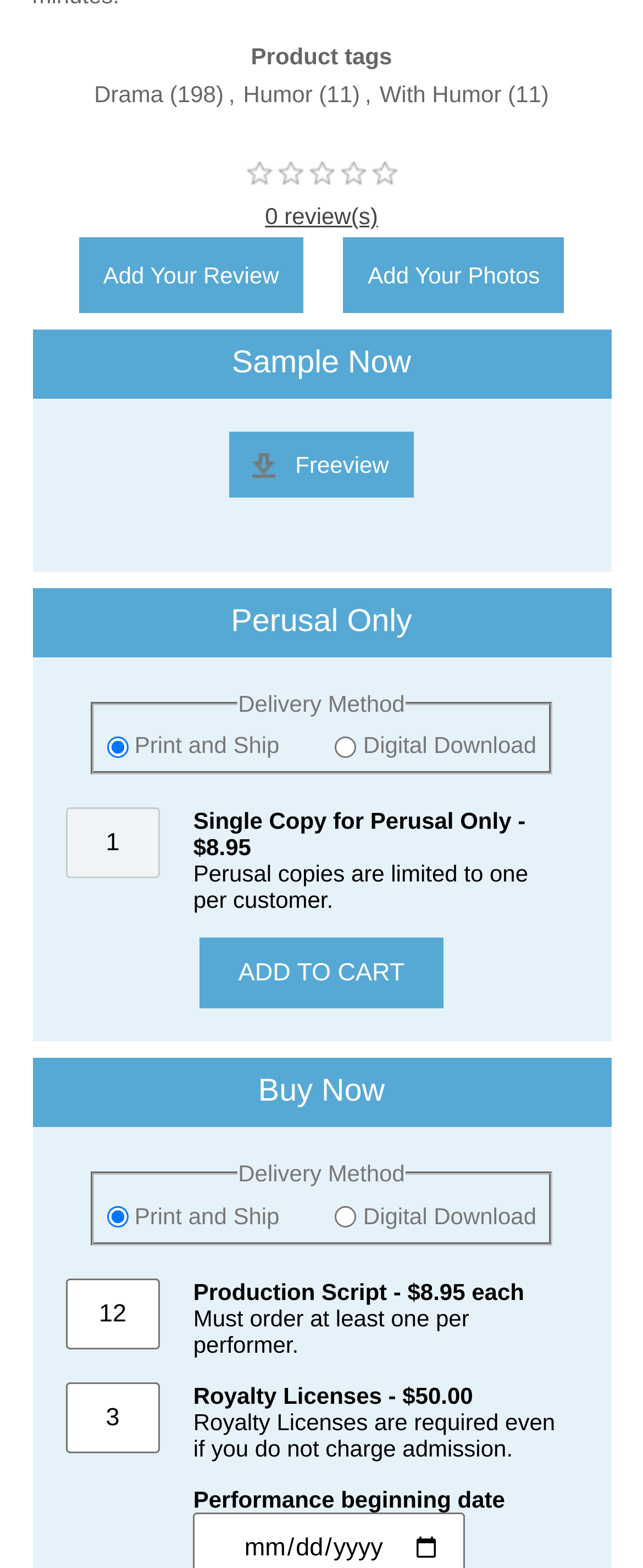Determine the bounding box coordinates of the target area to click to execute the following instruction: "Add a review."

[0.122, 0.151, 0.472, 0.2]